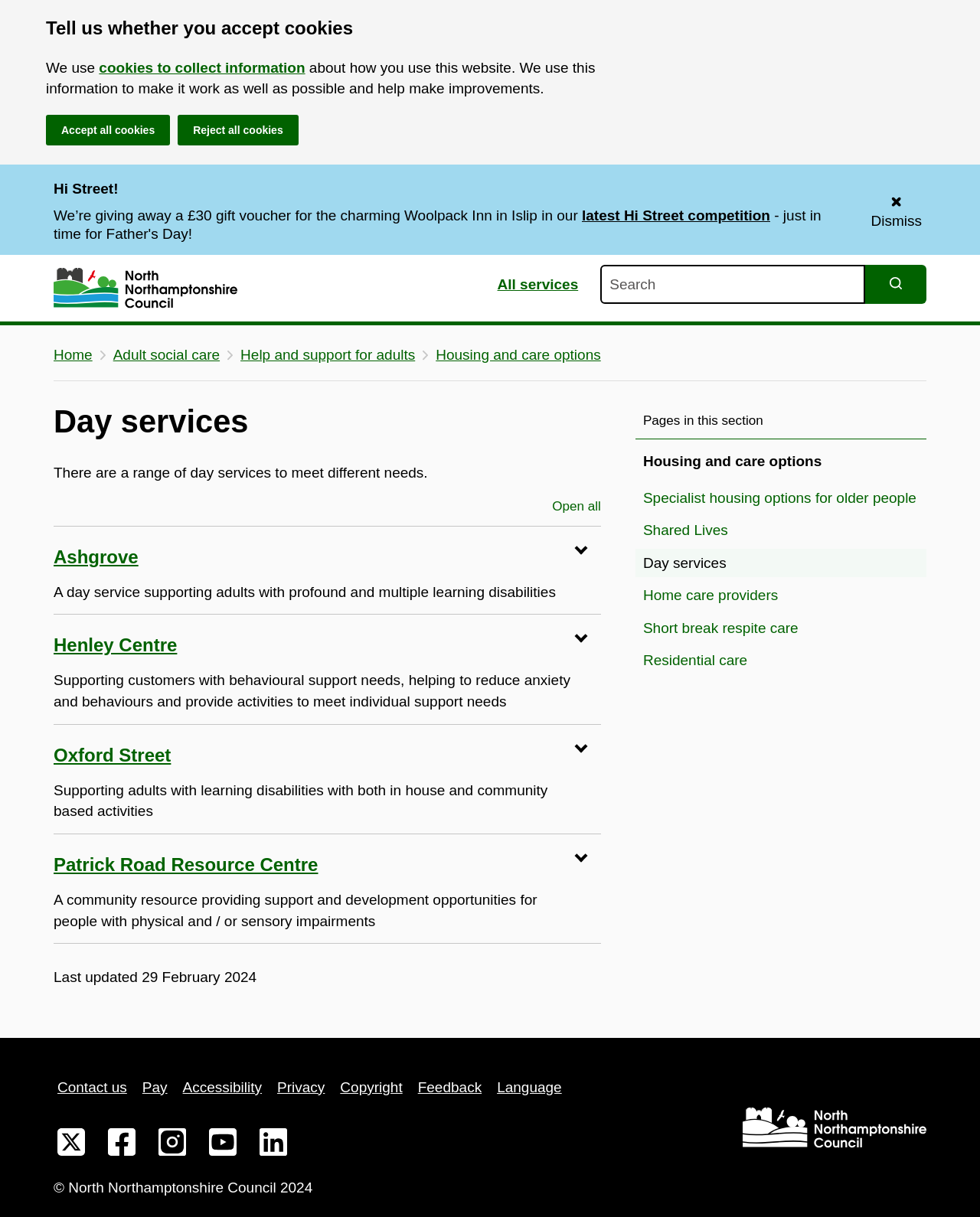Please specify the coordinates of the bounding box for the element that should be clicked to carry out this instruction: "Contact us". The coordinates must be four float numbers between 0 and 1, formatted as [left, top, right, bottom].

[0.055, 0.878, 0.133, 0.908]